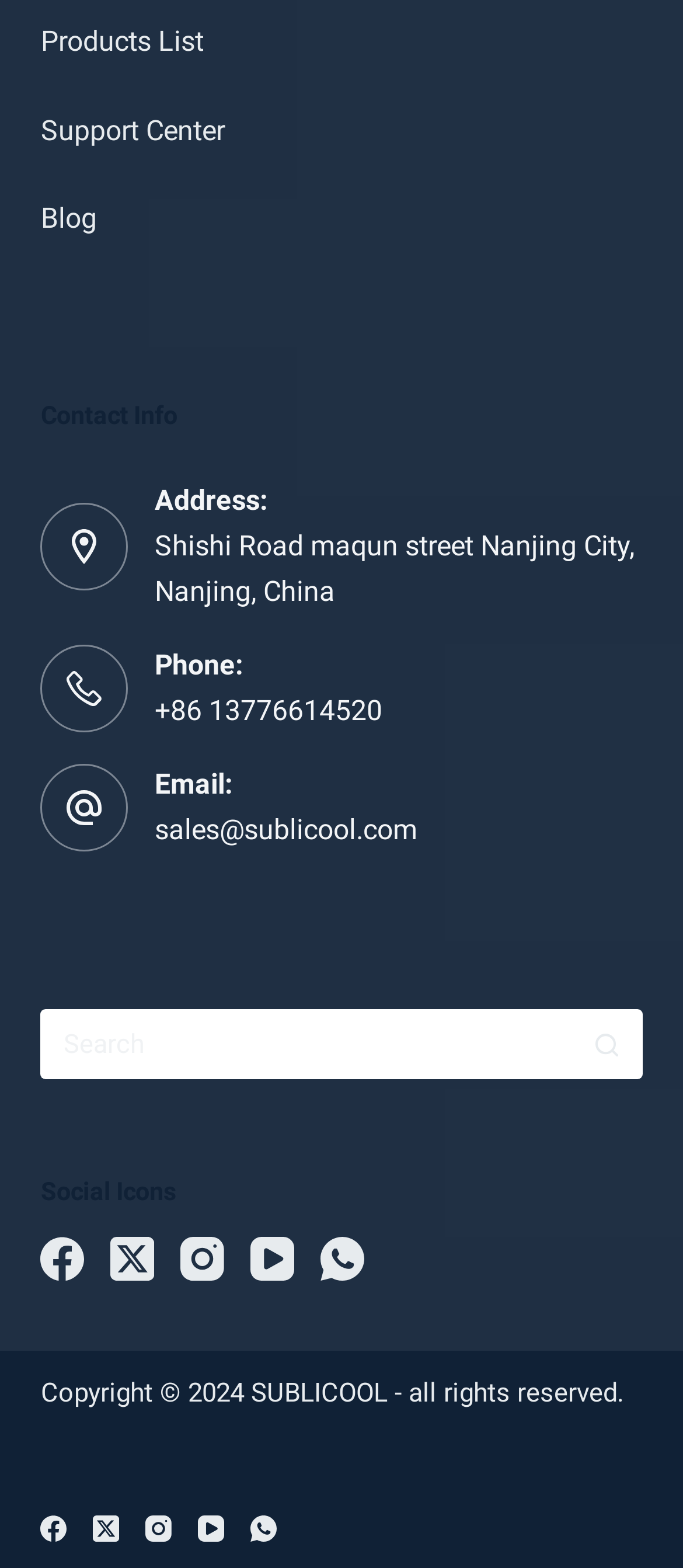Please determine the bounding box coordinates for the element that should be clicked to follow these instructions: "Send an email to sales".

[0.227, 0.518, 0.611, 0.54]